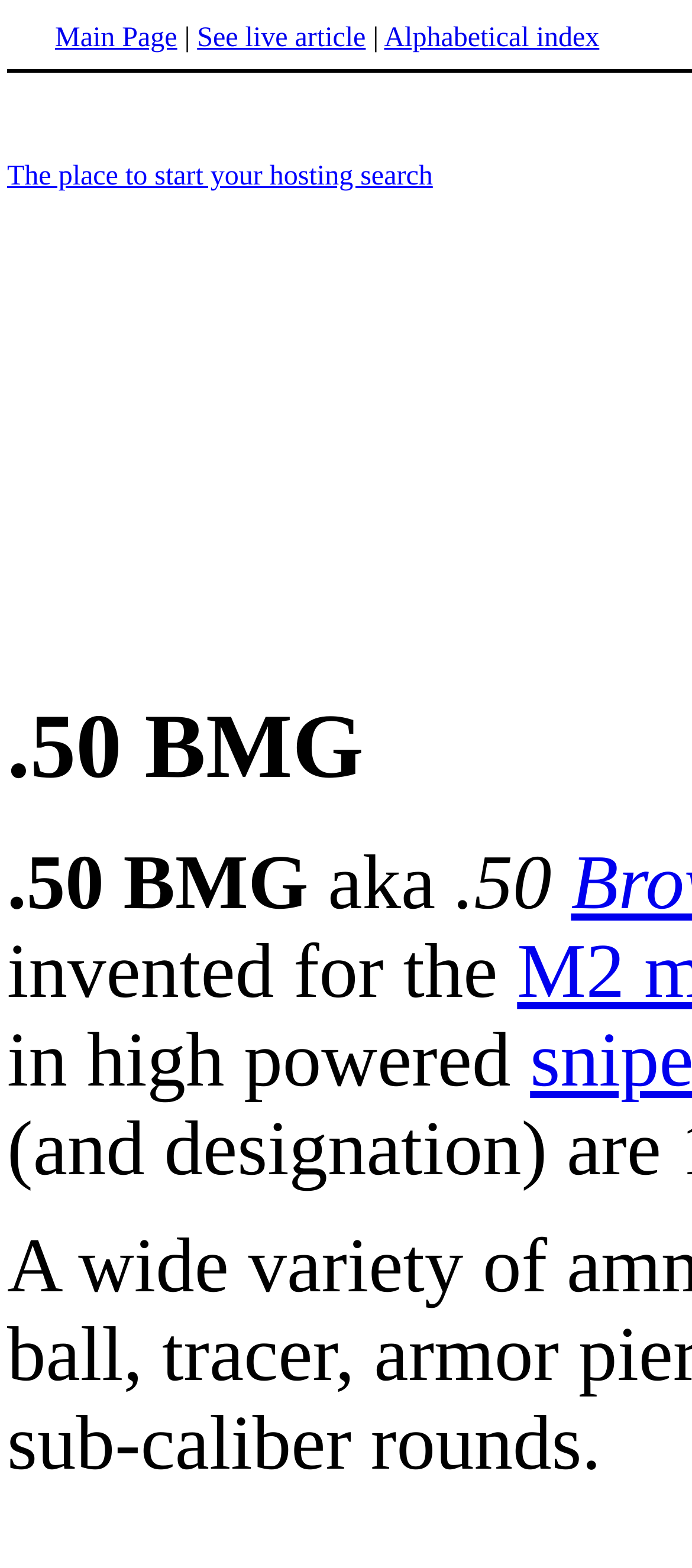Please find the bounding box coordinates (top-left x, top-left y, bottom-right x, bottom-right y) in the screenshot for the UI element described as follows: Search

None